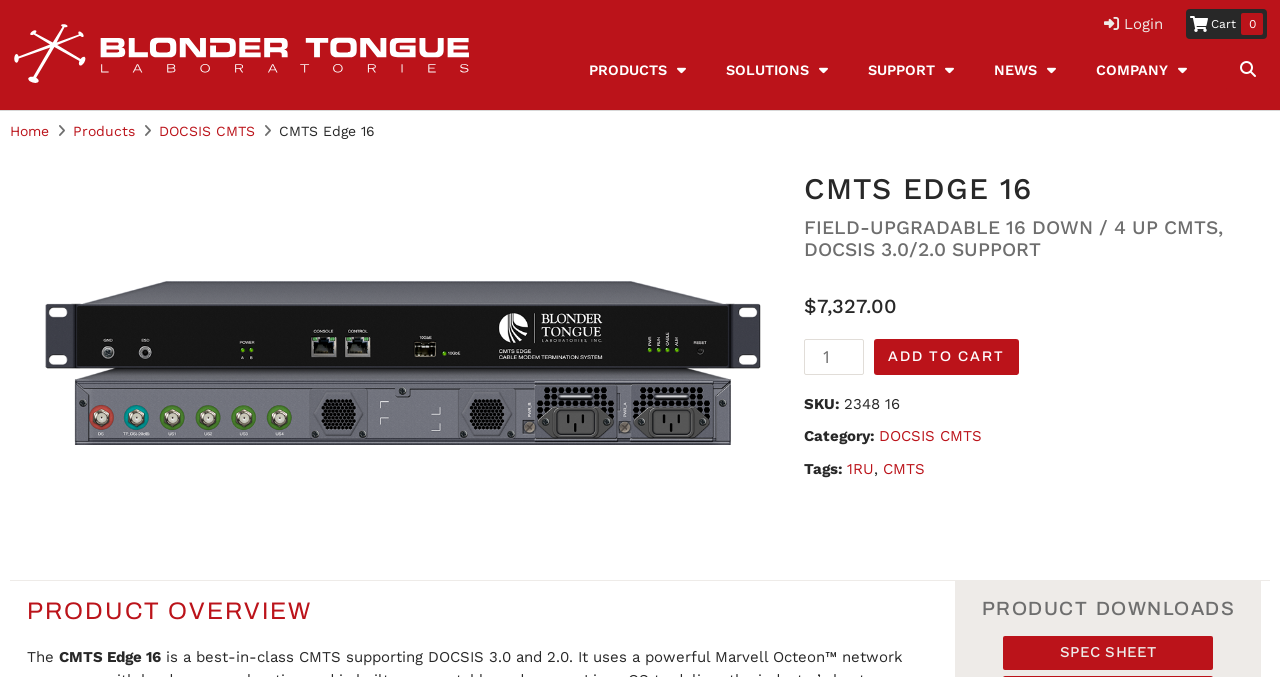Craft a detailed narrative of the webpage's structure and content.

The webpage is about the CMTS Edge 16, a field-upgradable 16 down/4 up CMTS supporting DOCSIS 3.0/2.0. At the top left corner, there is a Blonder Tongue logo, which is an image link. On the top right corner, there are several links, including "Login", "Cart 0", and a menu with options "PRODUCTS", "SOLUTIONS", "SUPPORT", "NEWS", and "COMPANY". 

Below the top menu, there is a secondary menu with links "Home", "Products", and "DOCSIS CMTS". The main content of the page is about the CMTS Edge 16 product, with a heading "CMTS EDGE 16" and a subheading "FIELD-UPGRADABLE 16 DOWN / 4 UP CMTS, DOCSIS 3.0/2.0 SUPPORT". 

There is a product image on the left side of the page, and on the right side, there is a section with product details, including the price "$7,327.00", a spin button to select the product quantity, and an "ADD TO CART" button. Below the product details, there are sections for "SKU:", "Category:", and "Tags:", with corresponding links and text. 

Further down the page, there are two headings, "PRODUCT OVERVIEW" and "PRODUCT DOWNLOADS", with corresponding text and links. The "PRODUCT OVERVIEW" section has a brief description of the CMTS Edge 16, and the "PRODUCT DOWNLOADS" section has a link to a "SPEC SHEET".